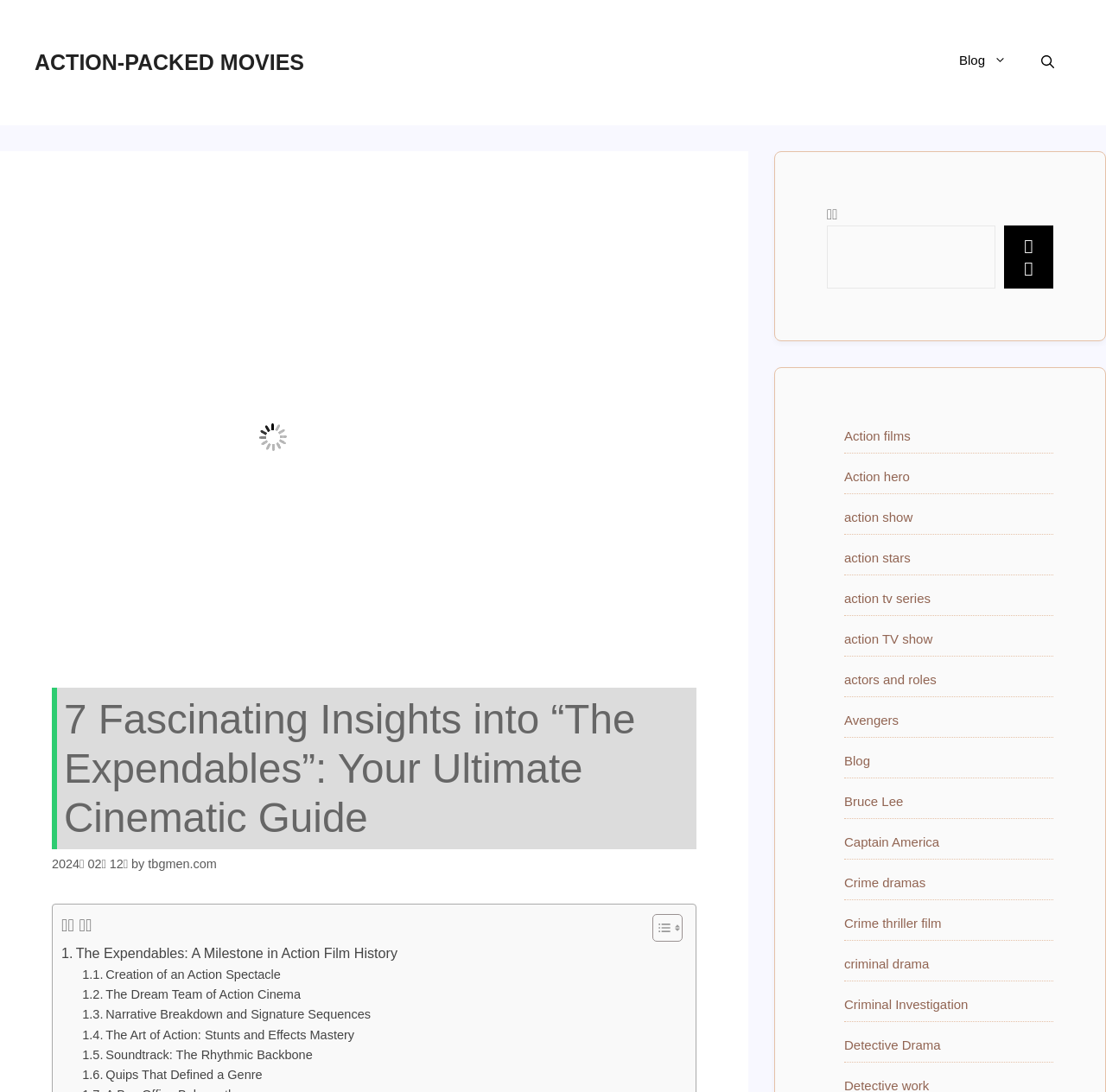Determine the bounding box coordinates of the area to click in order to meet this instruction: "Toggle the table of content".

[0.578, 0.836, 0.613, 0.863]